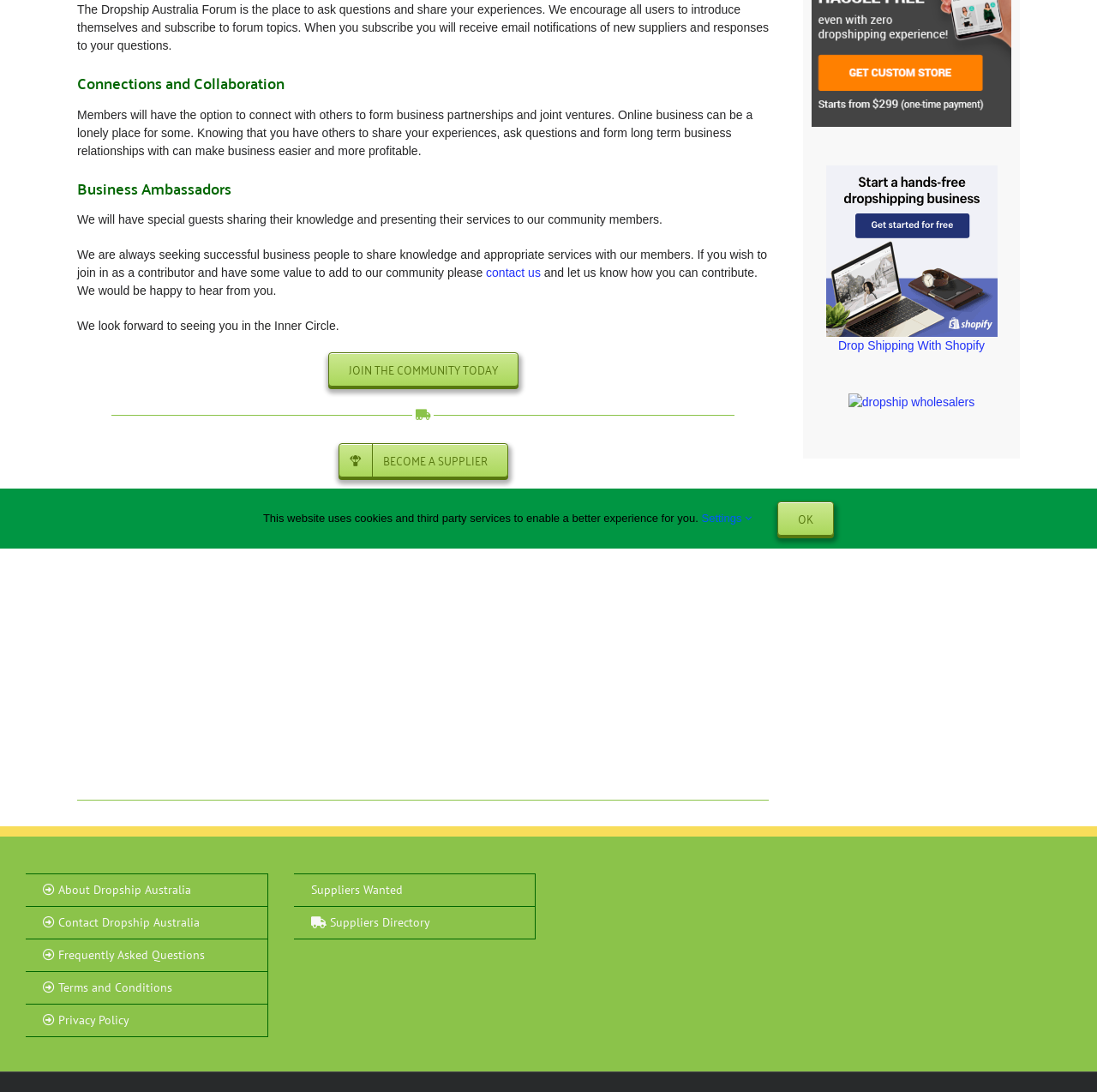Bounding box coordinates should be in the format (top-left x, top-left y, bottom-right x, bottom-right y) and all values should be floating point numbers between 0 and 1. Determine the bounding box coordinate for the UI element described as: Terms and Conditions

[0.023, 0.89, 0.243, 0.92]